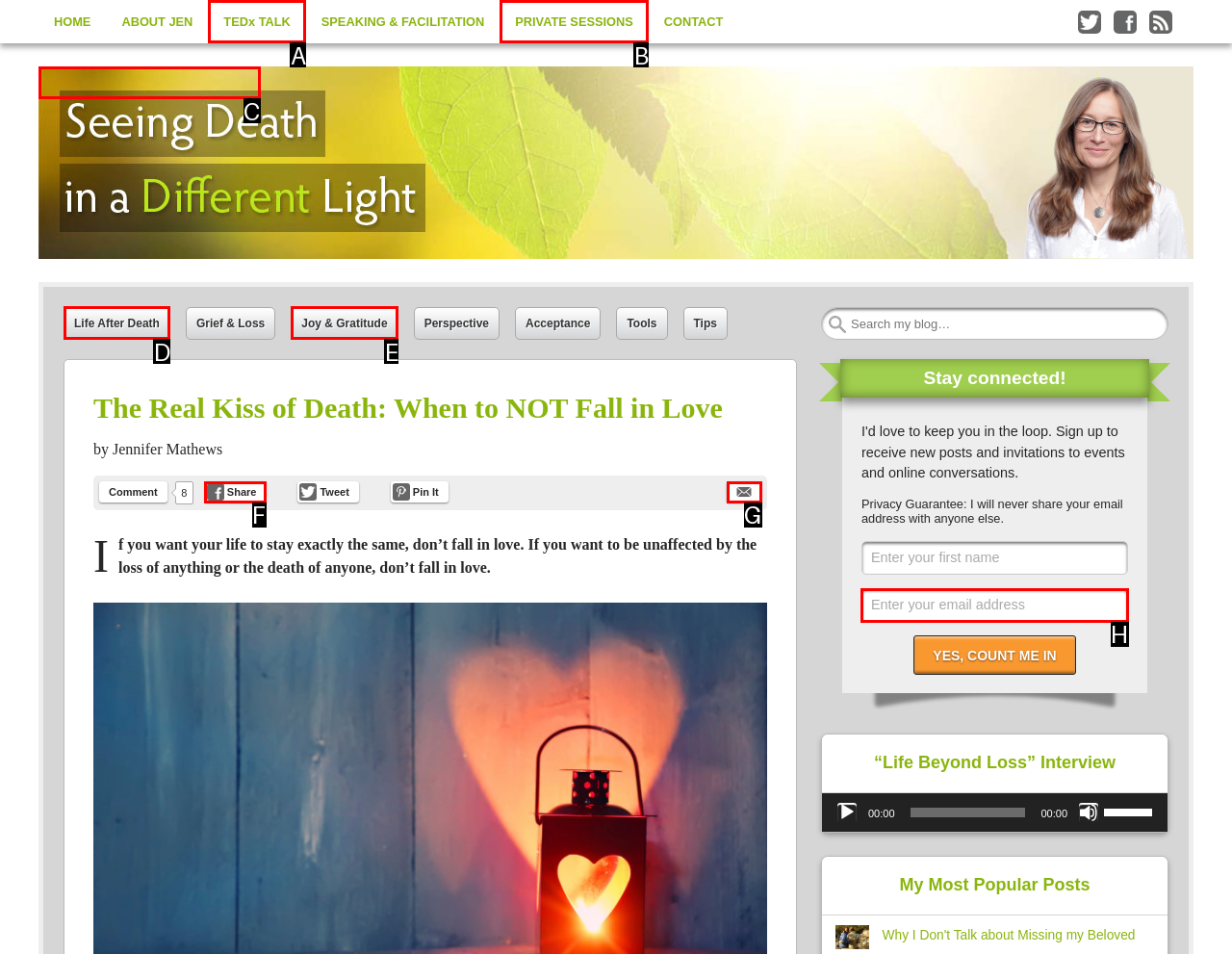Choose the letter of the UI element necessary for this task: Enter your email address
Answer with the correct letter.

H